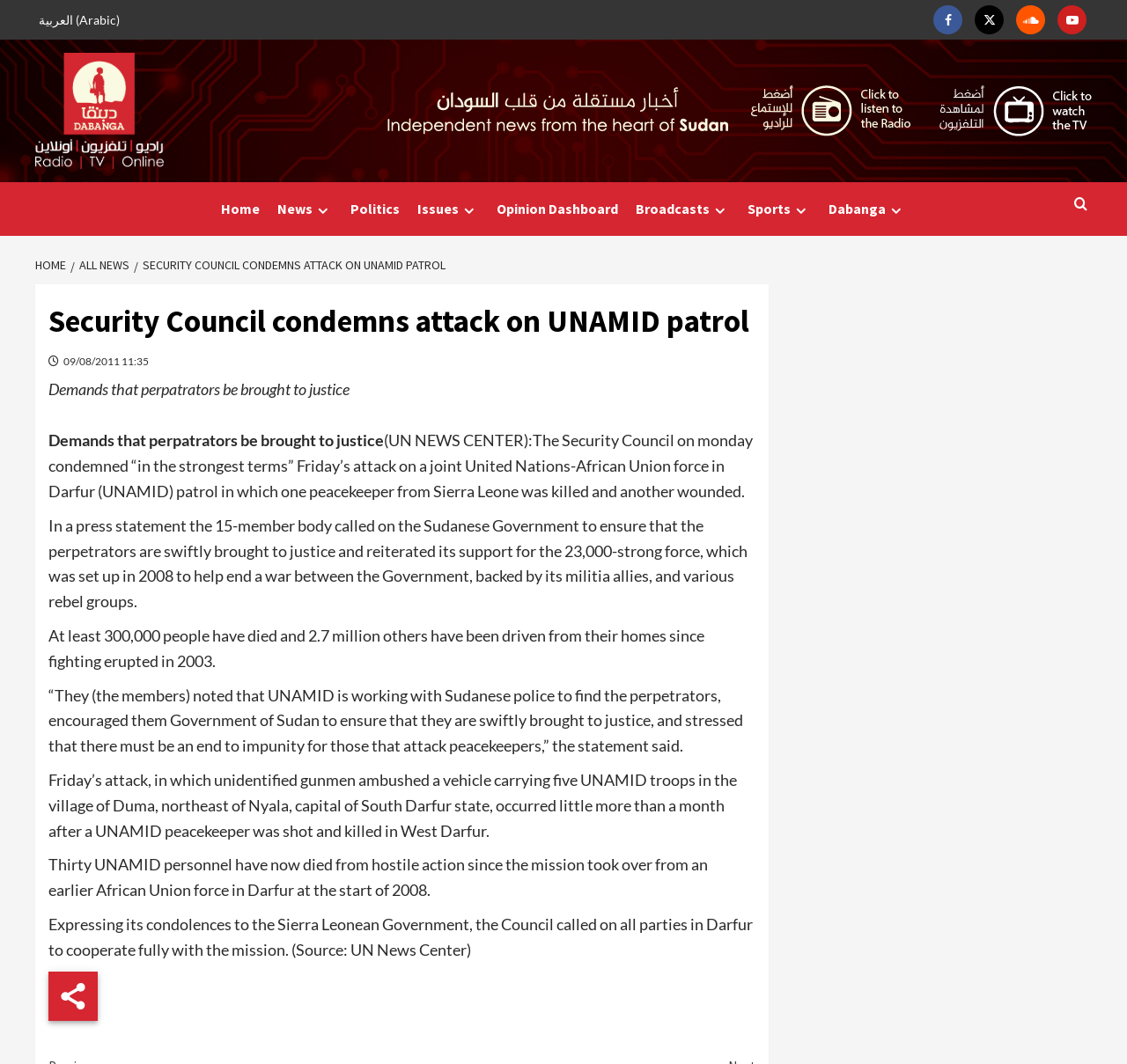What is the name of the state where the attack on UNAMID patrol occurred?
Based on the image, answer the question in a detailed manner.

I found the answer by reading the StaticText element that mentions the location of the attack, which is in the village of Duma, northeast of Nyala, capital of South Darfur state.